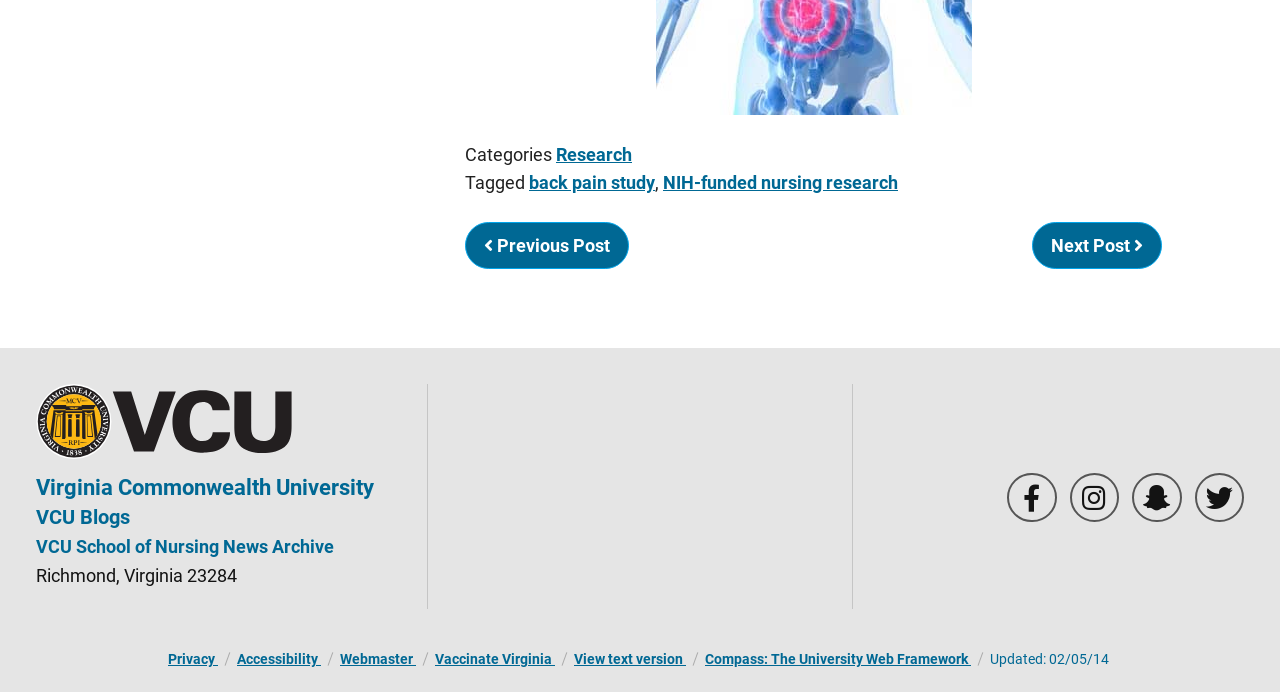When was the webpage last updated?
Provide a detailed answer to the question, using the image to inform your response.

The last updated date of the webpage can be found by looking at the static text 'Updated: 02/05/14' at the bottom of the webpage.